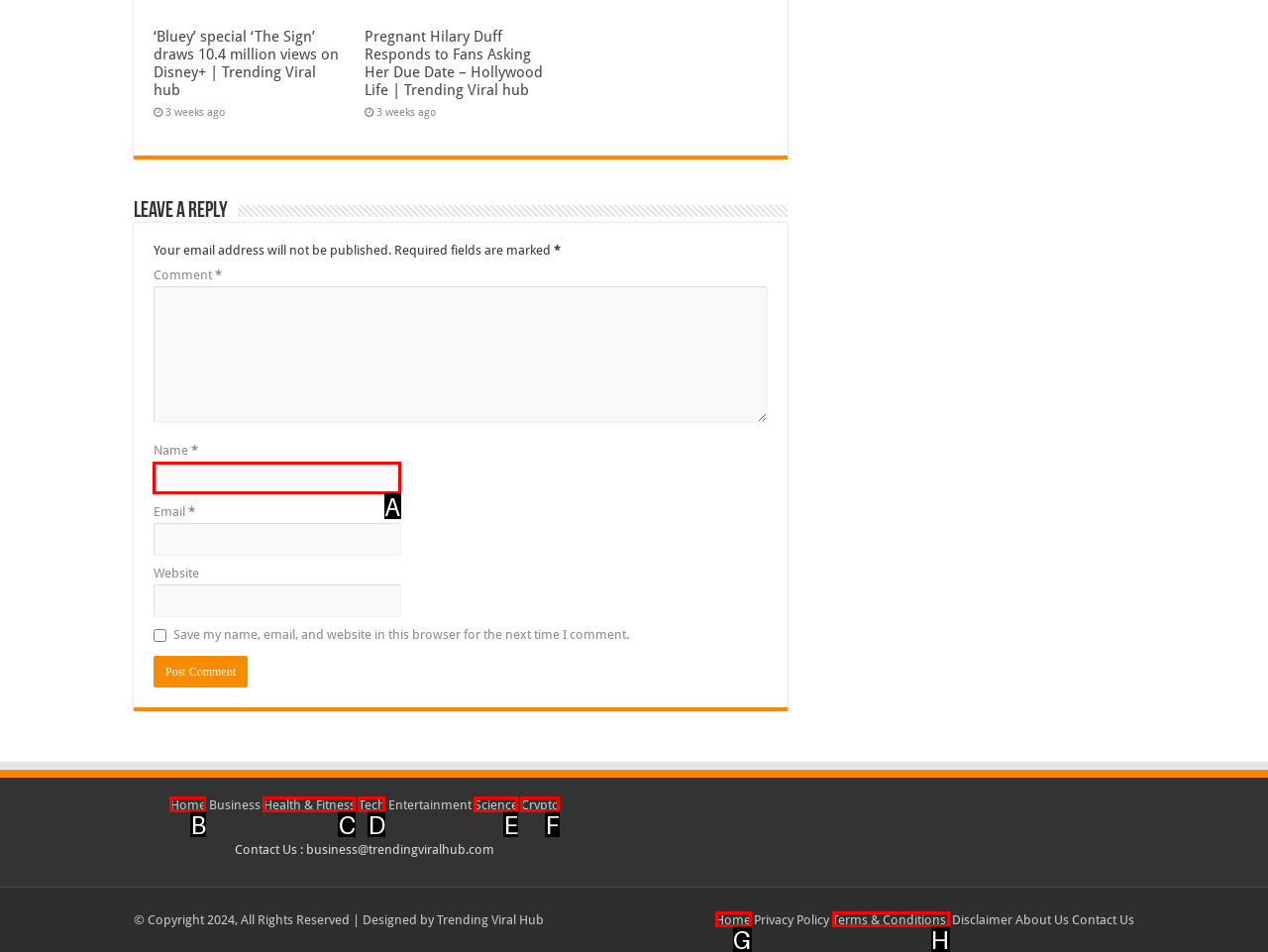Choose the letter of the option that needs to be clicked to perform the task: Enter your name in the 'Name' field. Answer with the letter.

A